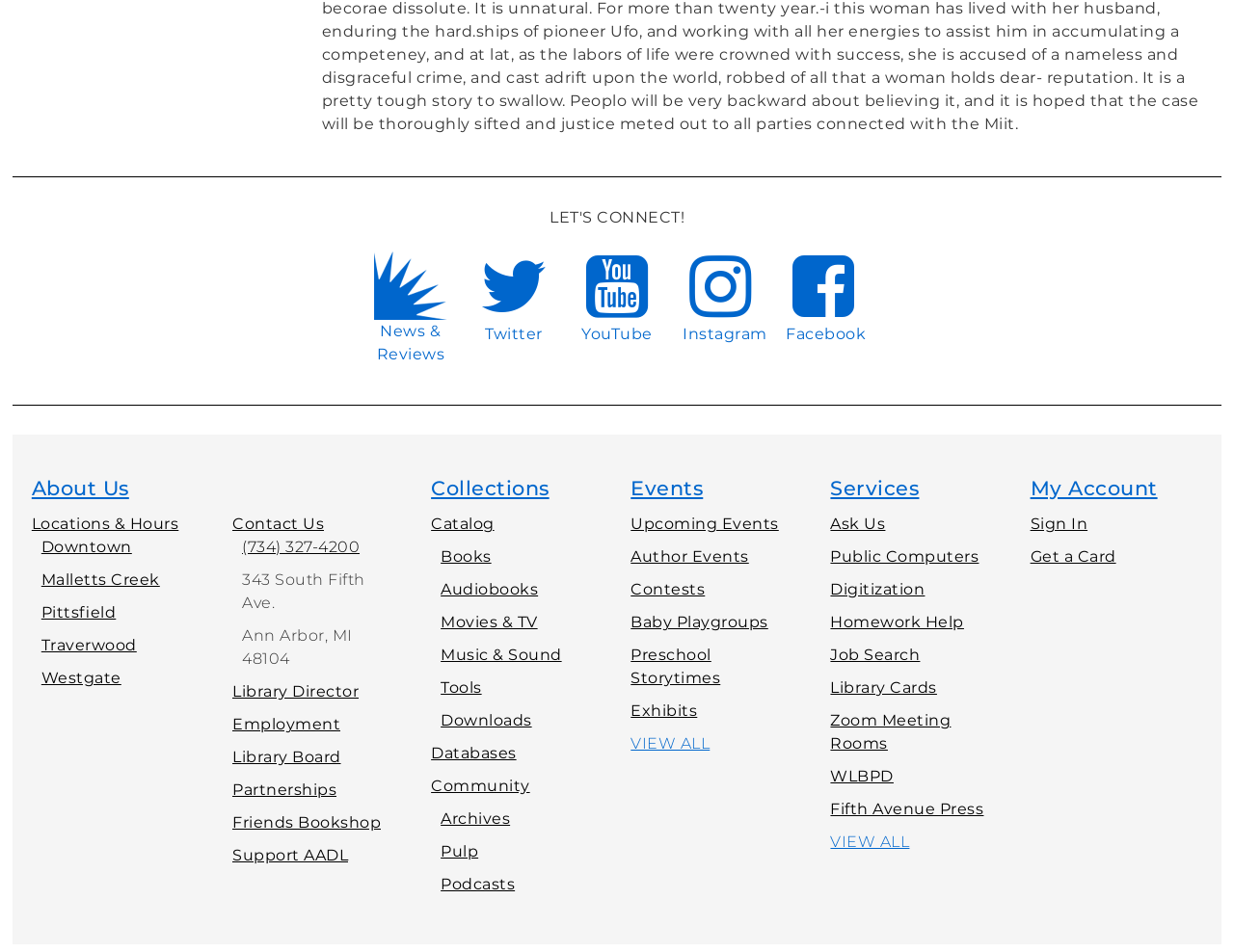Please identify the bounding box coordinates of the element's region that should be clicked to execute the following instruction: "Check the library's Twitter account". The bounding box coordinates must be four float numbers between 0 and 1, i.e., [left, top, right, bottom].

[0.386, 0.263, 0.447, 0.363]